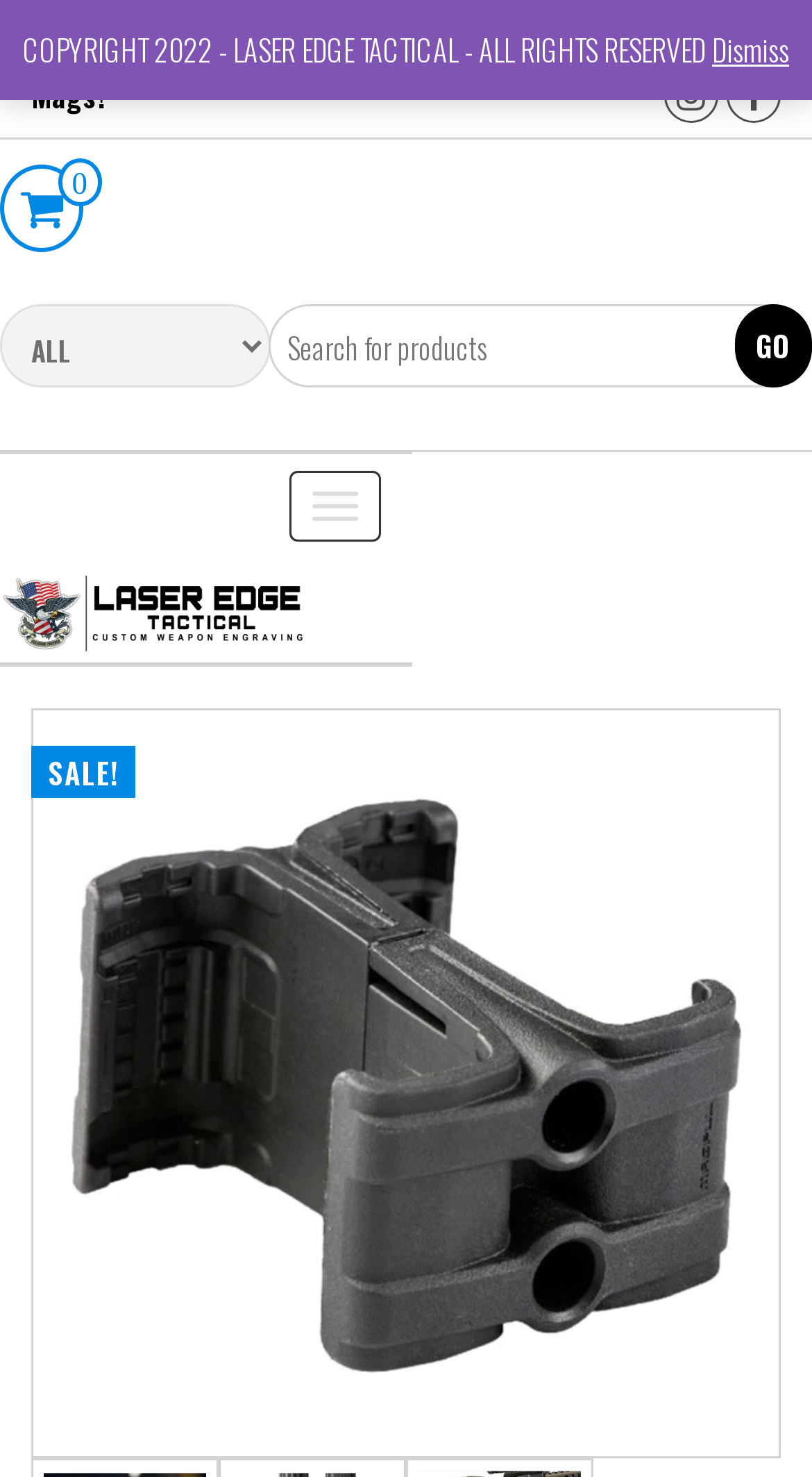Could you highlight the region that needs to be clicked to execute the instruction: "Toggle navigation"?

[0.355, 0.319, 0.468, 0.367]